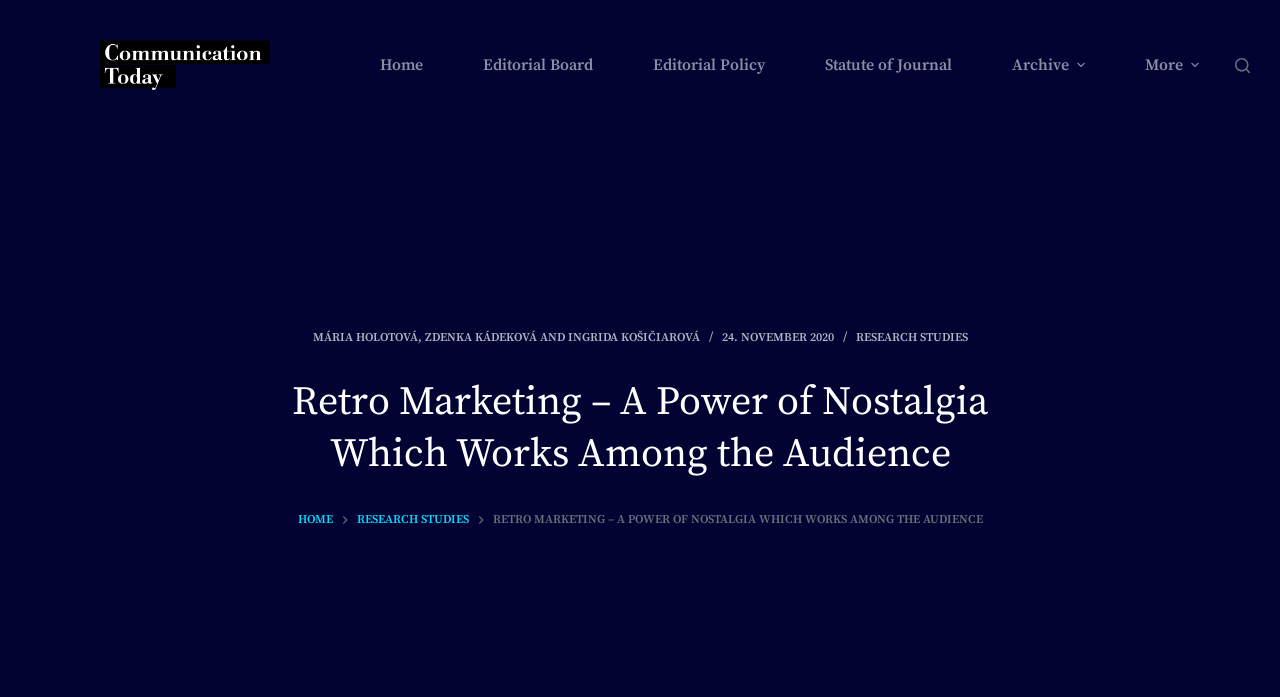Find the bounding box coordinates of the clickable area required to complete the following action: "Visit Palm Beach Vintage homepage".

None